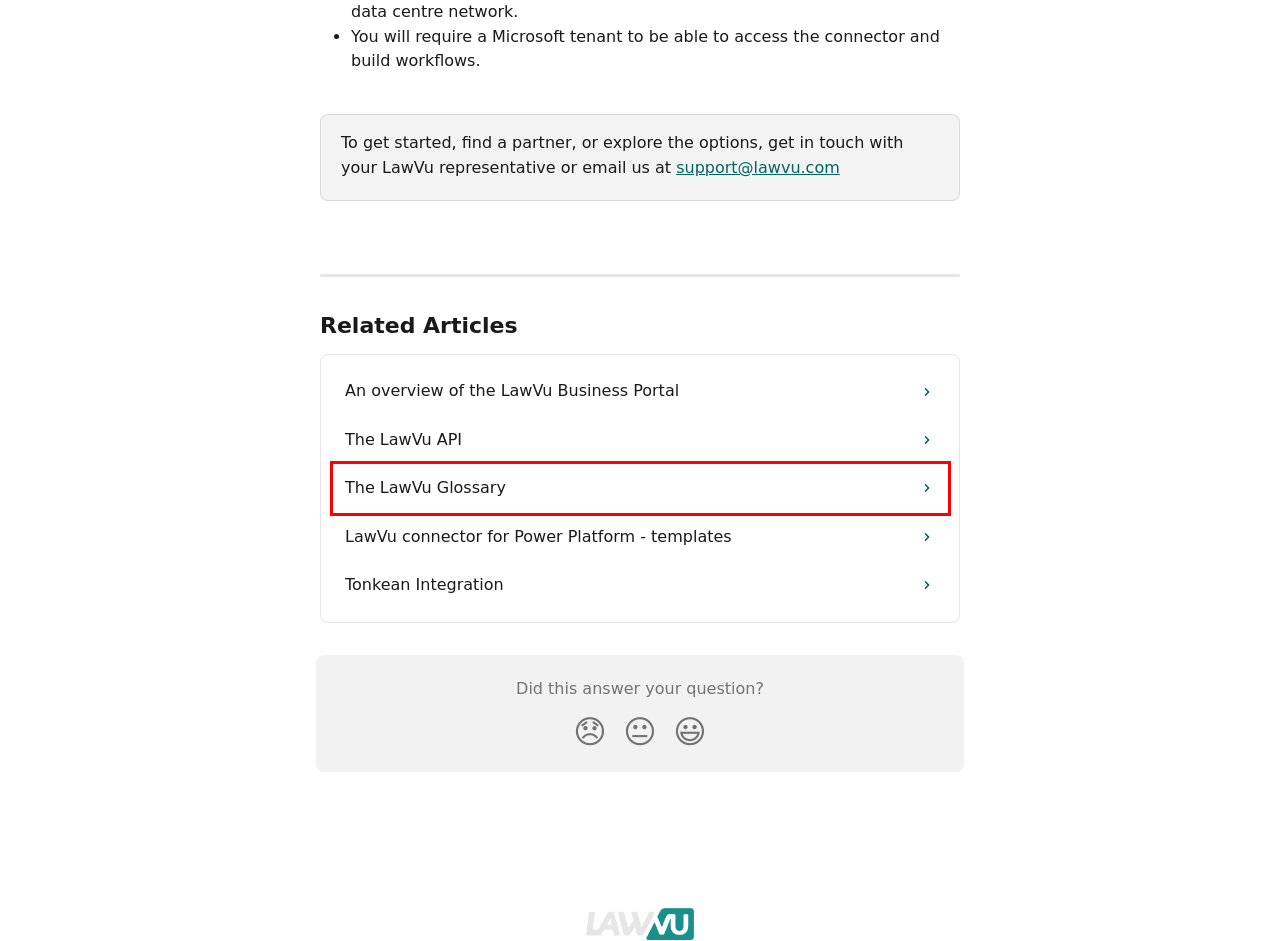Given a webpage screenshot with a UI element marked by a red bounding box, choose the description that best corresponds to the new webpage that will appear after clicking the element. The candidates are:
A. Connector for Power Platform | LawVu Help Center
B. An overview of the LawVu Business Portal | LawVu Help Center
C. The LawVu API | LawVu Help Center
D. The LawVu Glossary | LawVu Help Center
E. Tonkean Integration | LawVu Help Center
F. LawVu In-house Legal Academy
G. LawVu connector for Power Platform - templates | LawVu Help Center
H. Integrations | LawVu Help Center

D